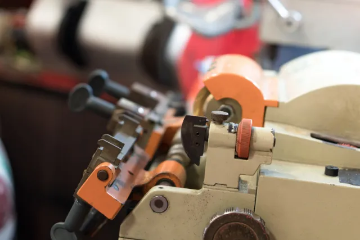What type of keys can be replicated?
Examine the image and give a concise answer in one word or a short phrase.

Residential, commercial, and antique keys